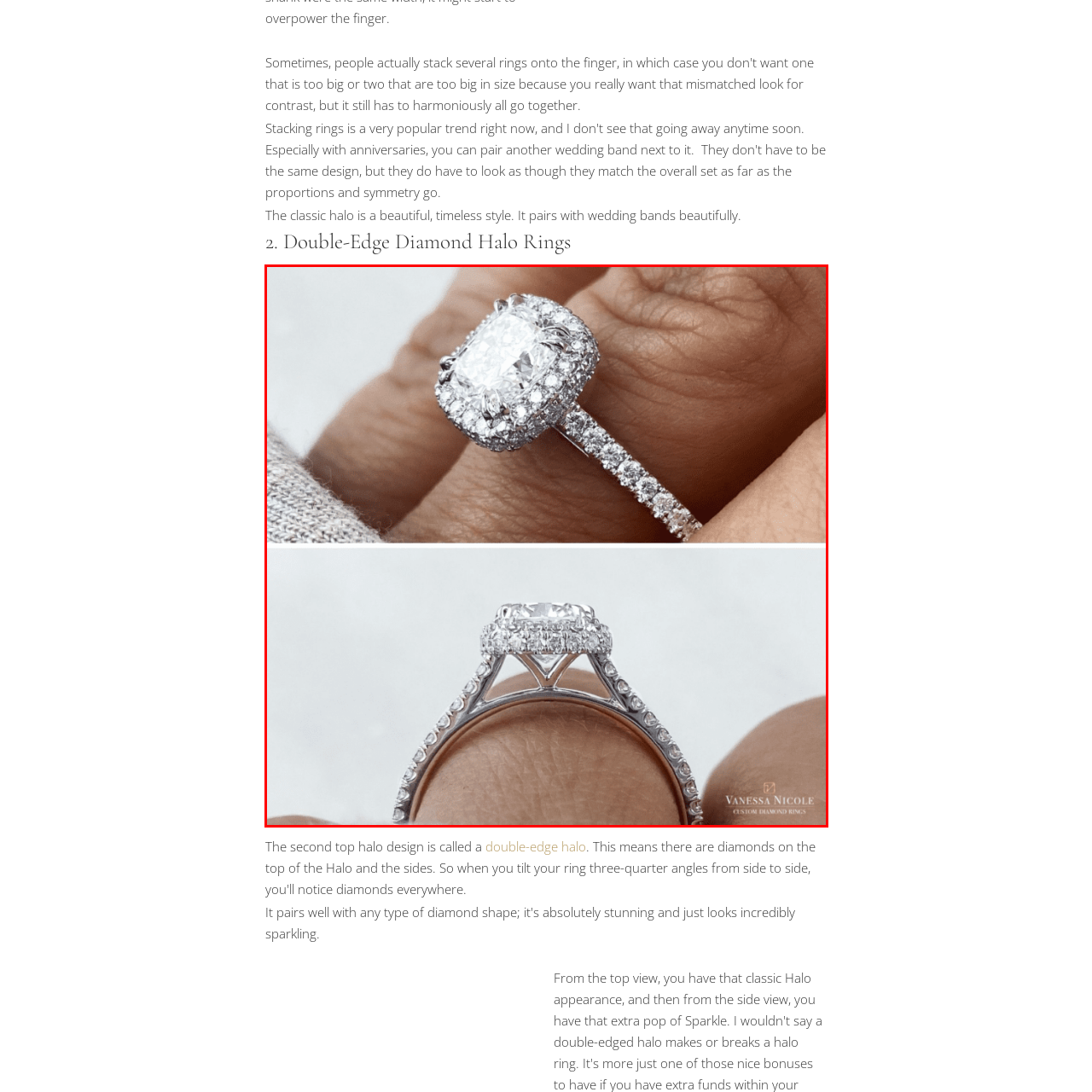Review the image segment marked with the grey border and deliver a thorough answer to the following question, based on the visual information provided: 
What type of diamonds are on the shank?

According to the caption, the shank of the ring is finely detailed and adorned with smaller diamonds that create a seamless sparkle along the band.